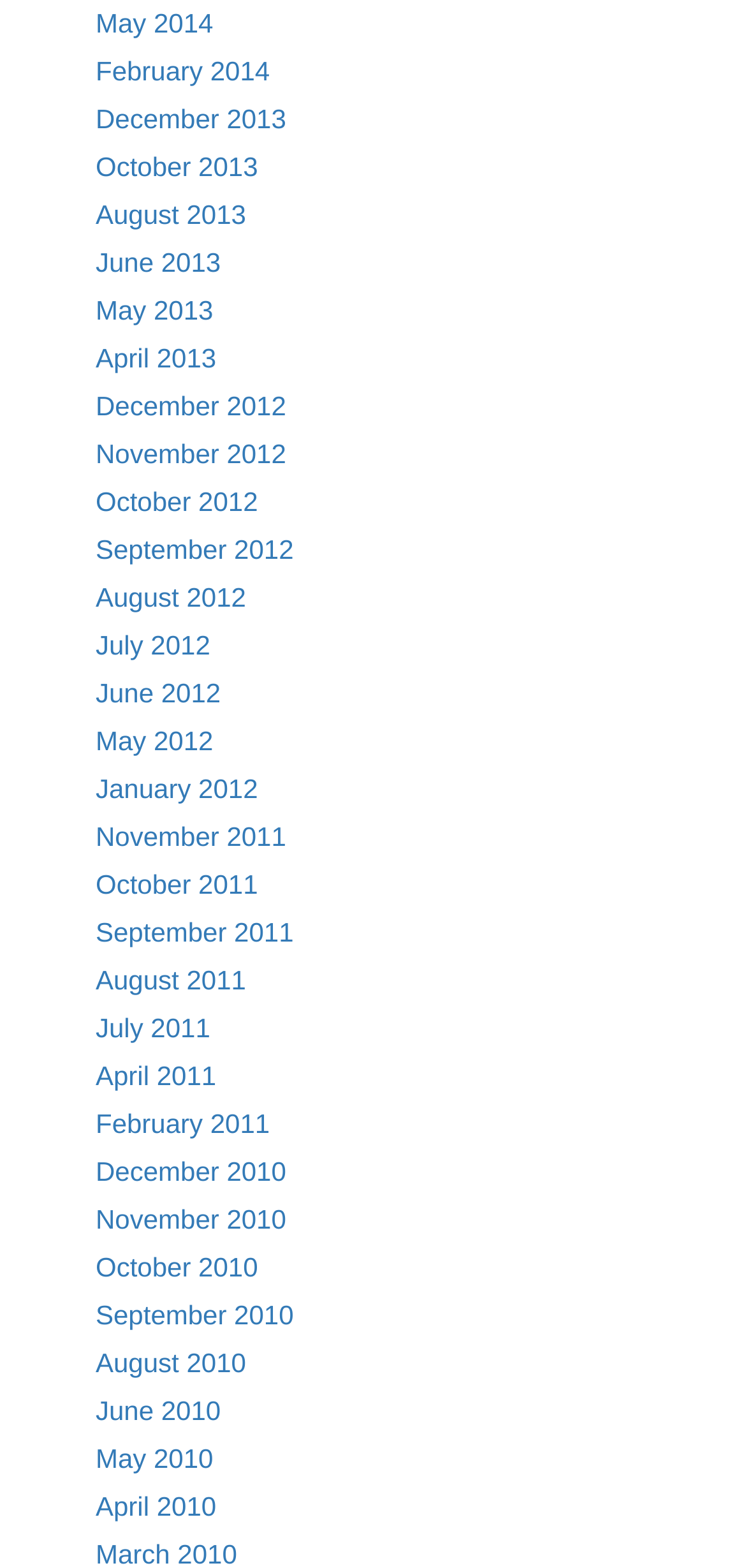Use one word or a short phrase to answer the question provided: 
Are there any months available in the year 2015?

No